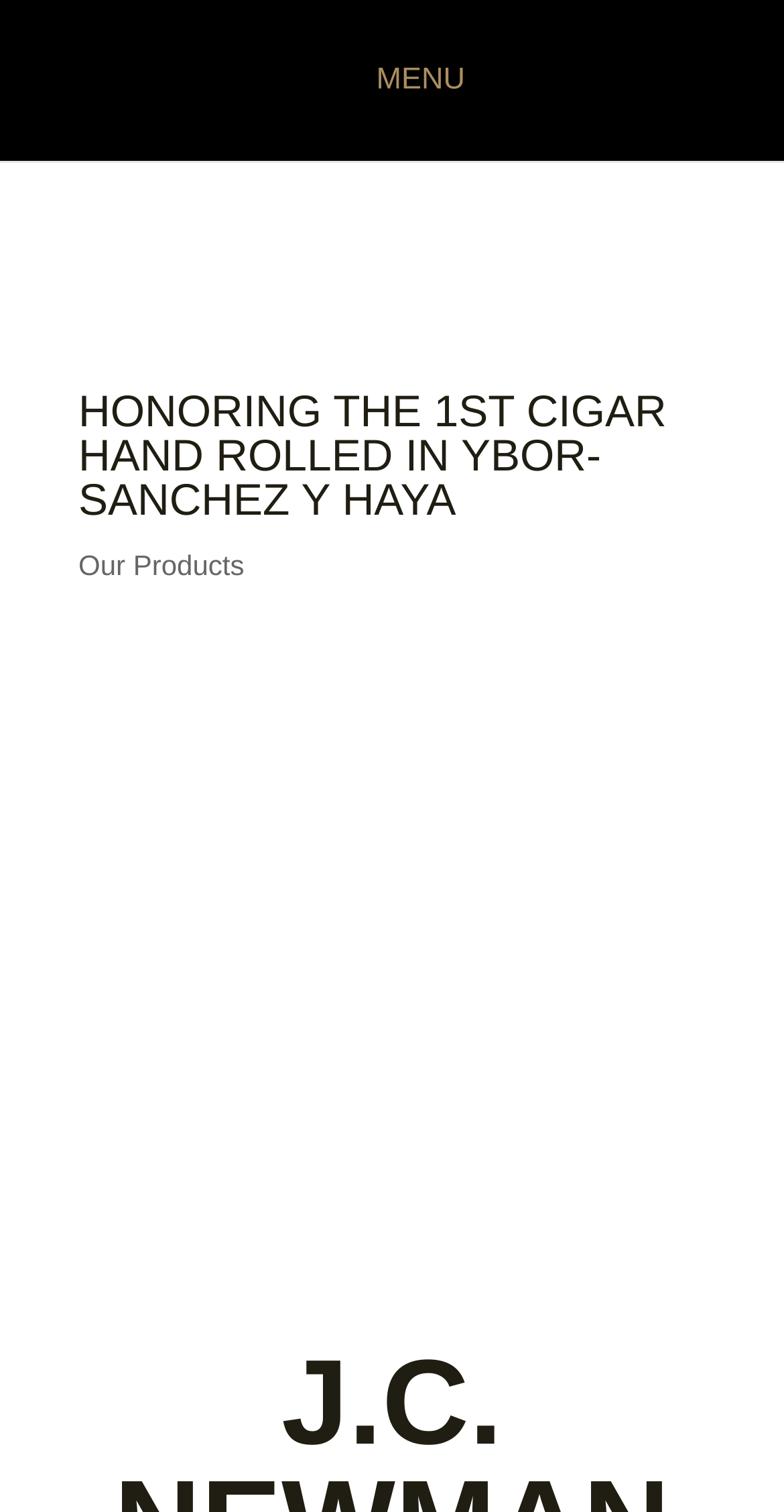Explain the features and main sections of the webpage comprehensively.

The webpage appears to be the homepage of Sanchez y Haya Cigars, a company founded by J.C. Newman. At the top of the page, there are two "Skip to" links, "Skip to Main" and "Skip to Footer", positioned side by side, almost at the top left corner of the page. 

Below these links, there is a "Toggle Menu" button, which controls the main menu. The button is accompanied by the text "MENU" on its right side. 

Further down, there is a prominent heading that honors the first cigar hand-rolled in Ybor-Sanchez y Haya. 

Underneath the heading, there is a link to "Our Products", situated on the left side of the page. 

The most prominent visual element on the page is a large image of an open Sanchez y Haya cigar box, which occupies a significant portion of the page, spanning from the middle to the bottom.